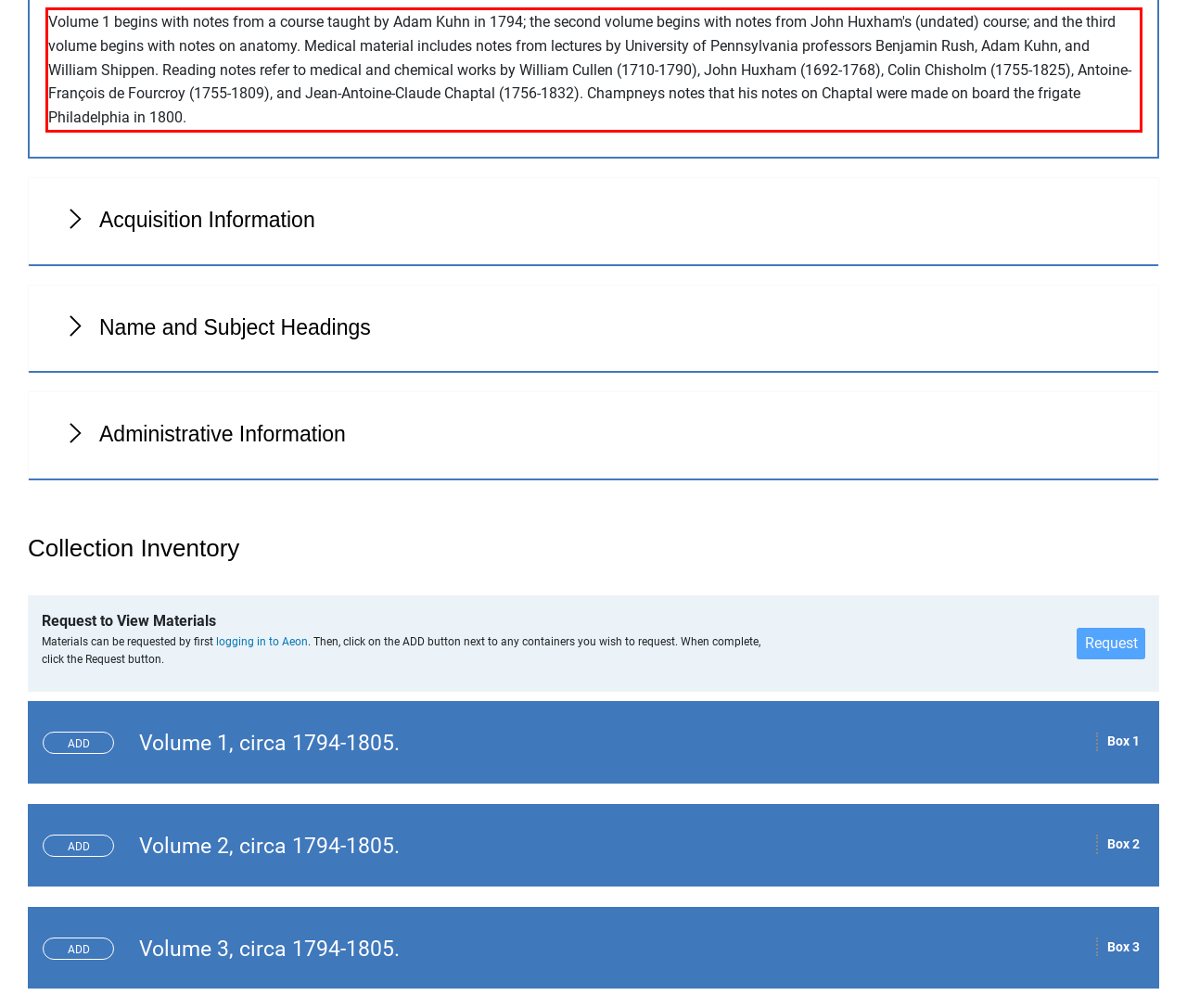Given a screenshot of a webpage containing a red rectangle bounding box, extract and provide the text content found within the red bounding box.

Volume 1 begins with notes from a course taught by Adam Kuhn in 1794; the second volume begins with notes from John Huxham's (undated) course; and the third volume begins with notes on anatomy. Medical material includes notes from lectures by University of Pennsylvania professors Benjamin Rush, Adam Kuhn, and William Shippen. Reading notes refer to medical and chemical works by William Cullen (1710-1790), John Huxham (1692-1768), Colin Chisholm (1755-1825), Antoine-François de Fourcroy (1755-1809), and Jean-Antoine-Claude Chaptal (1756-1832). Champneys notes that his notes on Chaptal were made on board the frigate Philadelphia in 1800.